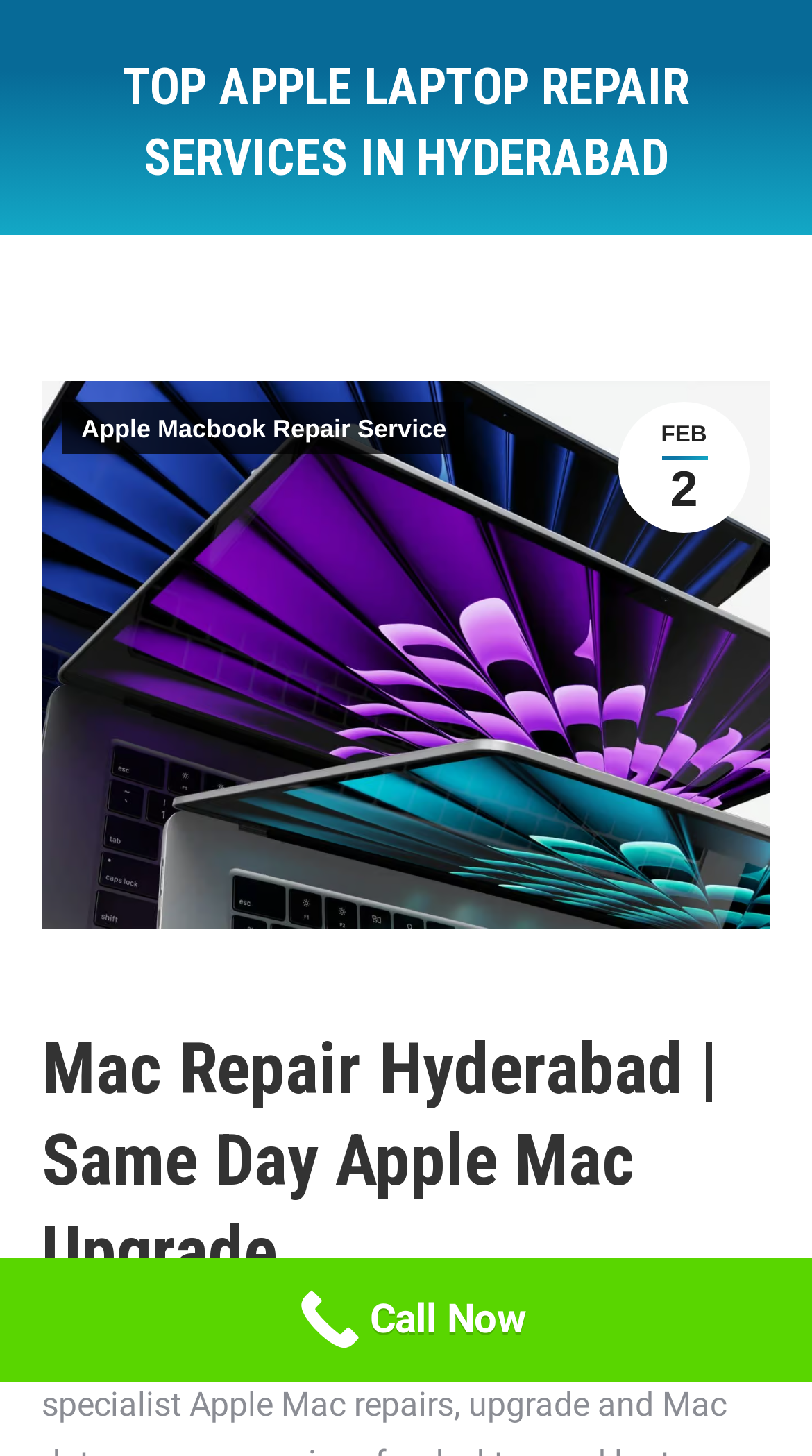Locate and extract the text of the main heading on the webpage.

TOP APPLE LAPTOP REPAIR SERVICES IN HYDERABAD